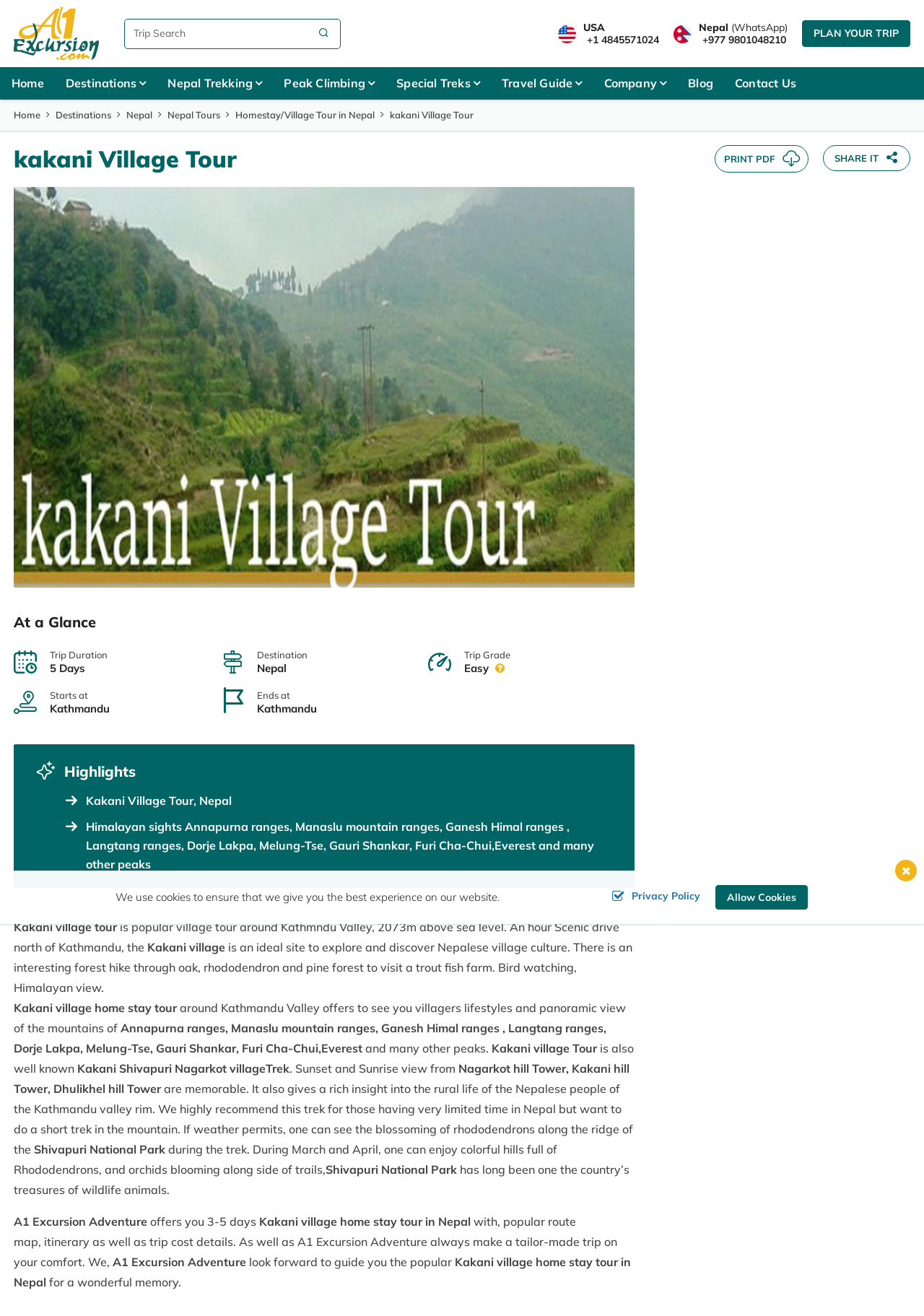Using the information in the image, give a detailed answer to the following question: How many days does the Kakani village home stay tour take?

The duration of the Kakani village home stay tour can be found in the article section where it is mentioned as 'A1 Excursion Adventure offers you 3-5 days Kakani village home stay tour in Nepal'.